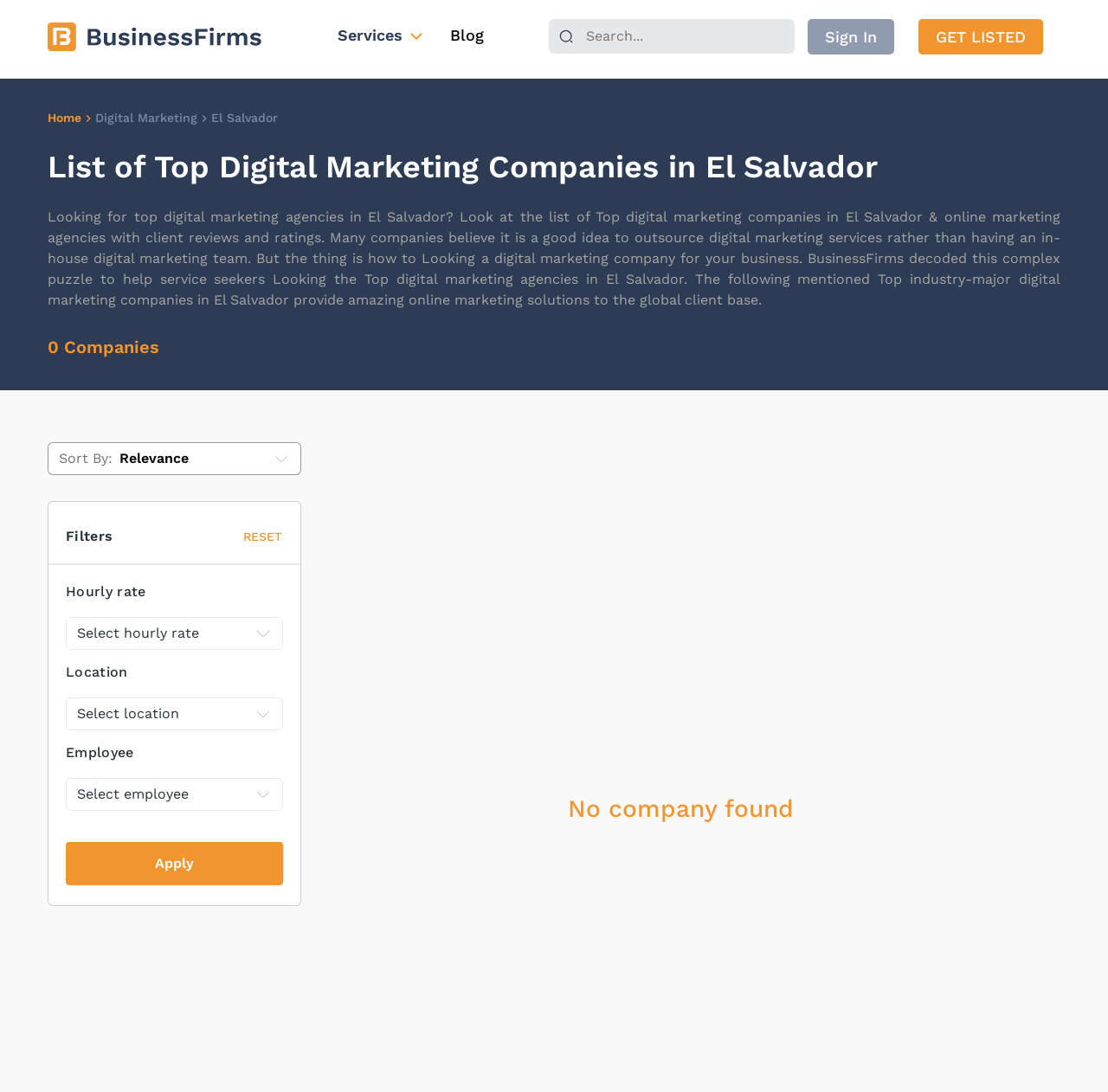What can be filtered on the website?
Kindly offer a comprehensive and detailed response to the question.

The website provides filters for users to narrow down their search for digital marketing agencies. The filters are located in the 'Filters' section and include options to filter by hourly rate, location, and employee. This is indicated by the presence of buttons labeled 'Select hourly rate', 'Select location', and 'Select employee'.